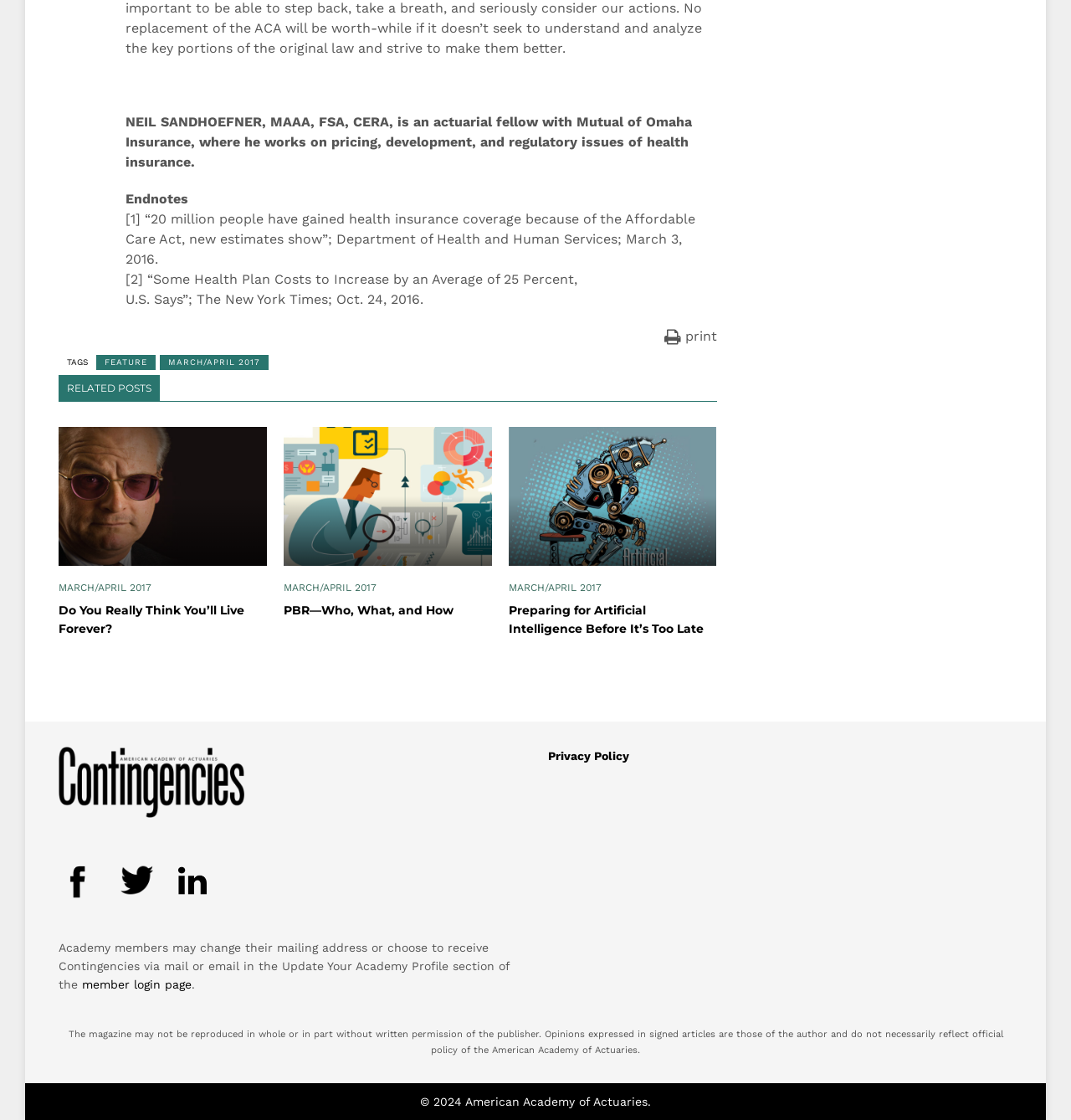Who is the author of the article?
Answer the question with detailed information derived from the image.

The author's name is mentioned in the first paragraph of the article, which states 'NEIL SANDHOEFNER, MAAA, FSA, CERA, is an actuarial fellow with Mutual of Omaha Insurance, where he works on pricing, development, and regulatory issues of health insurance.'